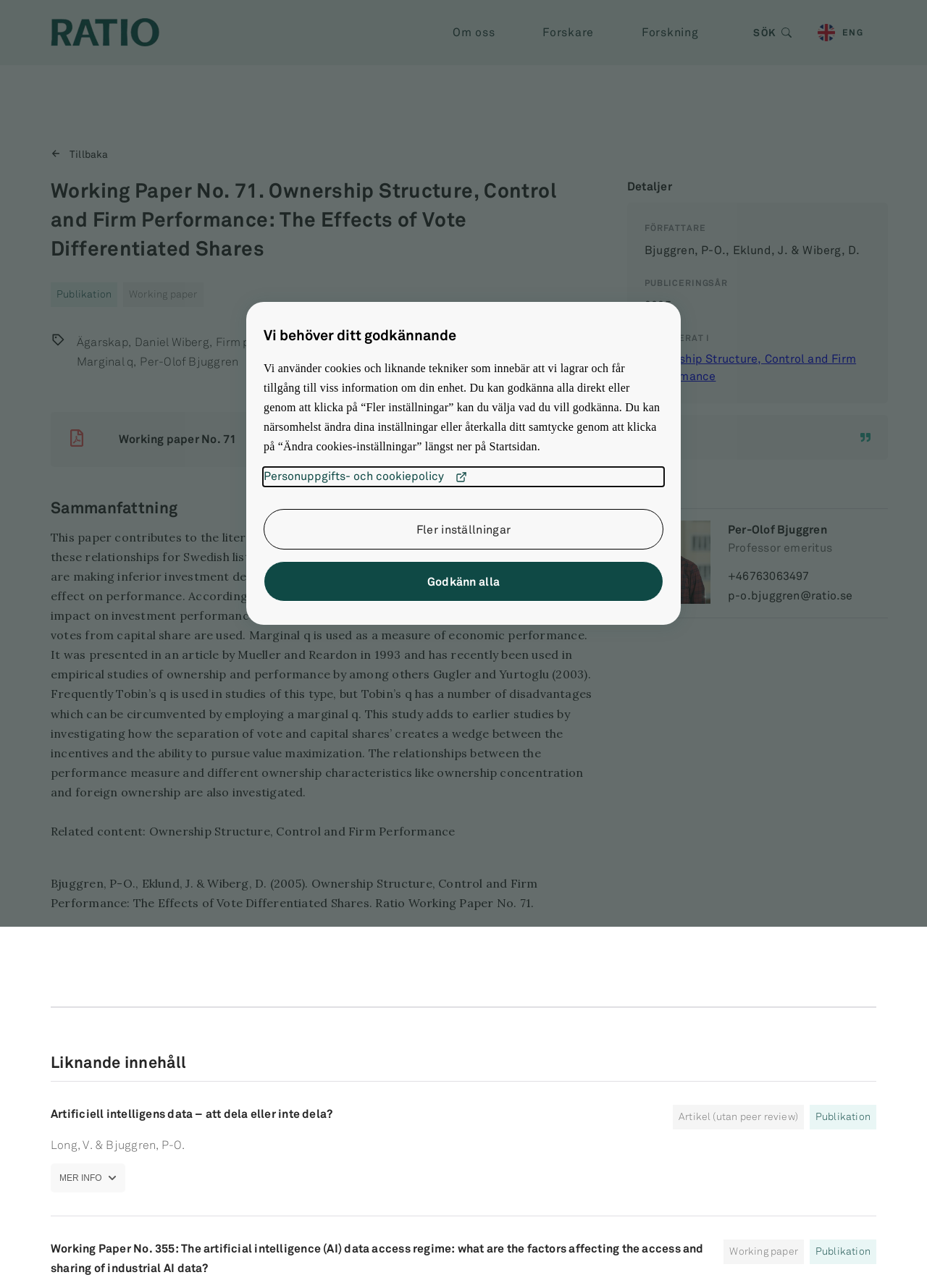Reply to the question below using a single word or brief phrase:
How many related contents are listed?

2